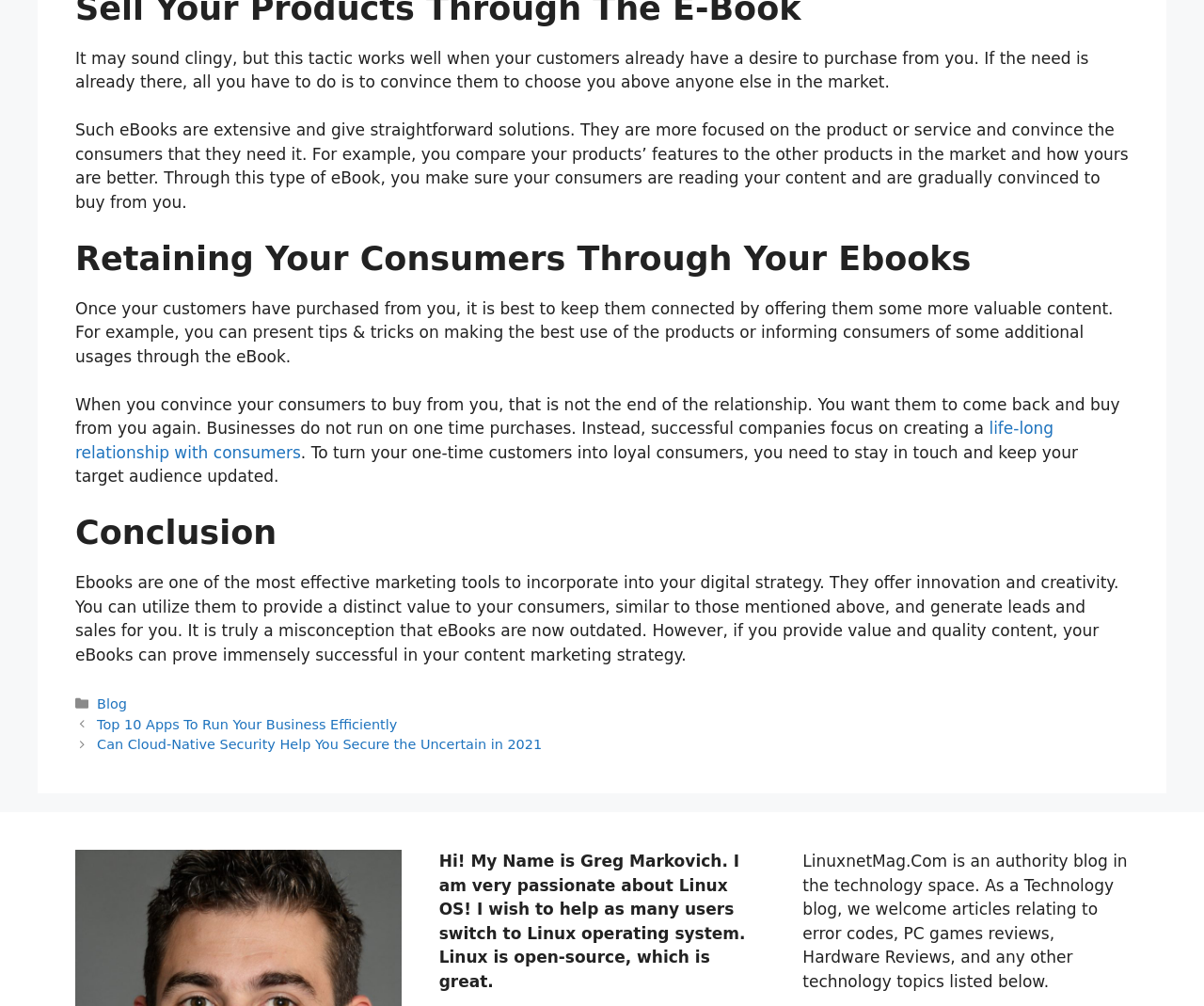Given the element description, predict the bounding box coordinates in the format (top-left x, top-left y, bottom-right x, bottom-right y), using floating point numbers between 0 and 1: Blog

[0.081, 0.692, 0.105, 0.707]